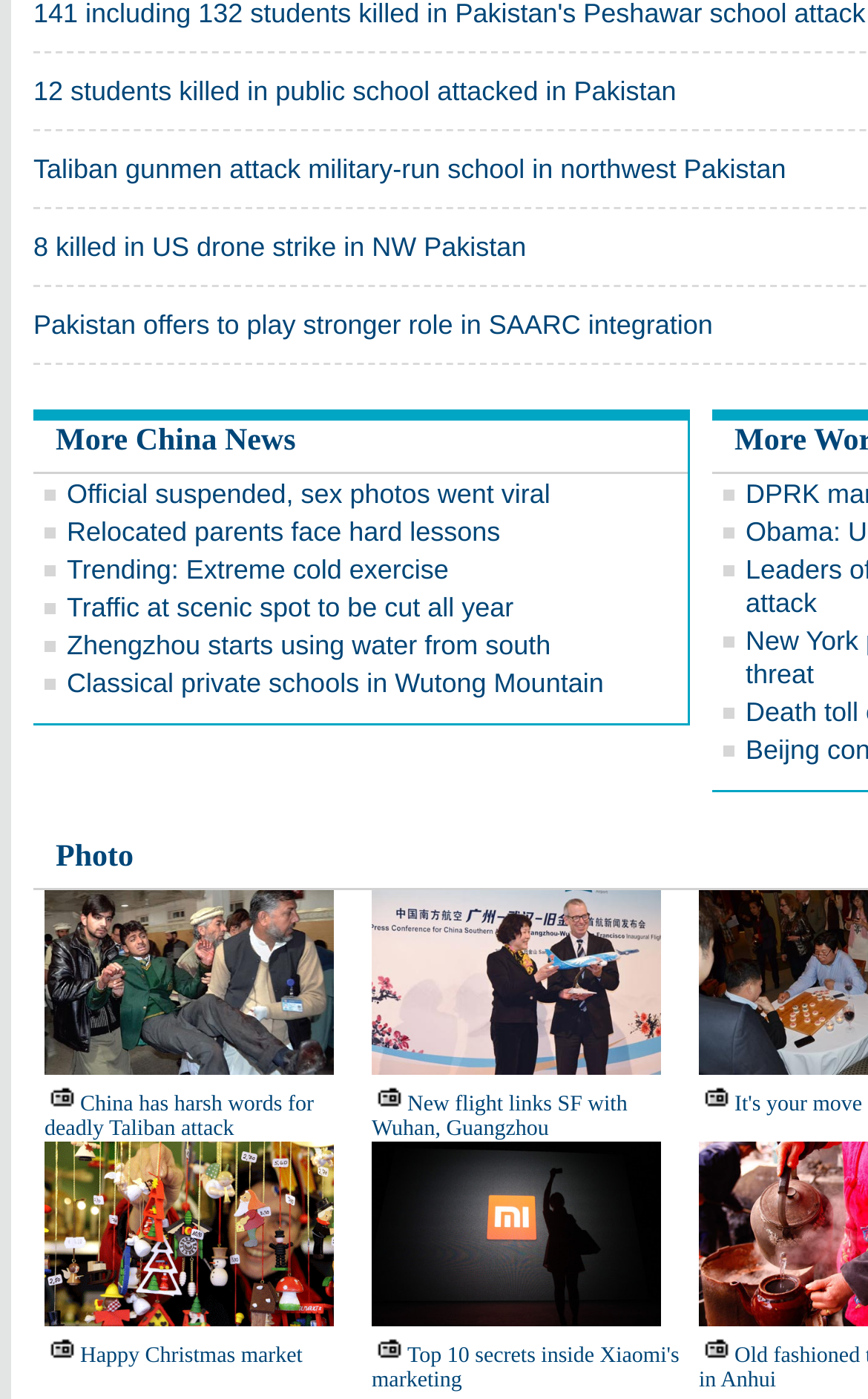What is the topic of the first link?
Please answer the question as detailed as possible based on the image.

The first link has the text '12 students killed in public school attacked in Pakistan', which suggests that the topic of the link is related to a school attack in Pakistan.